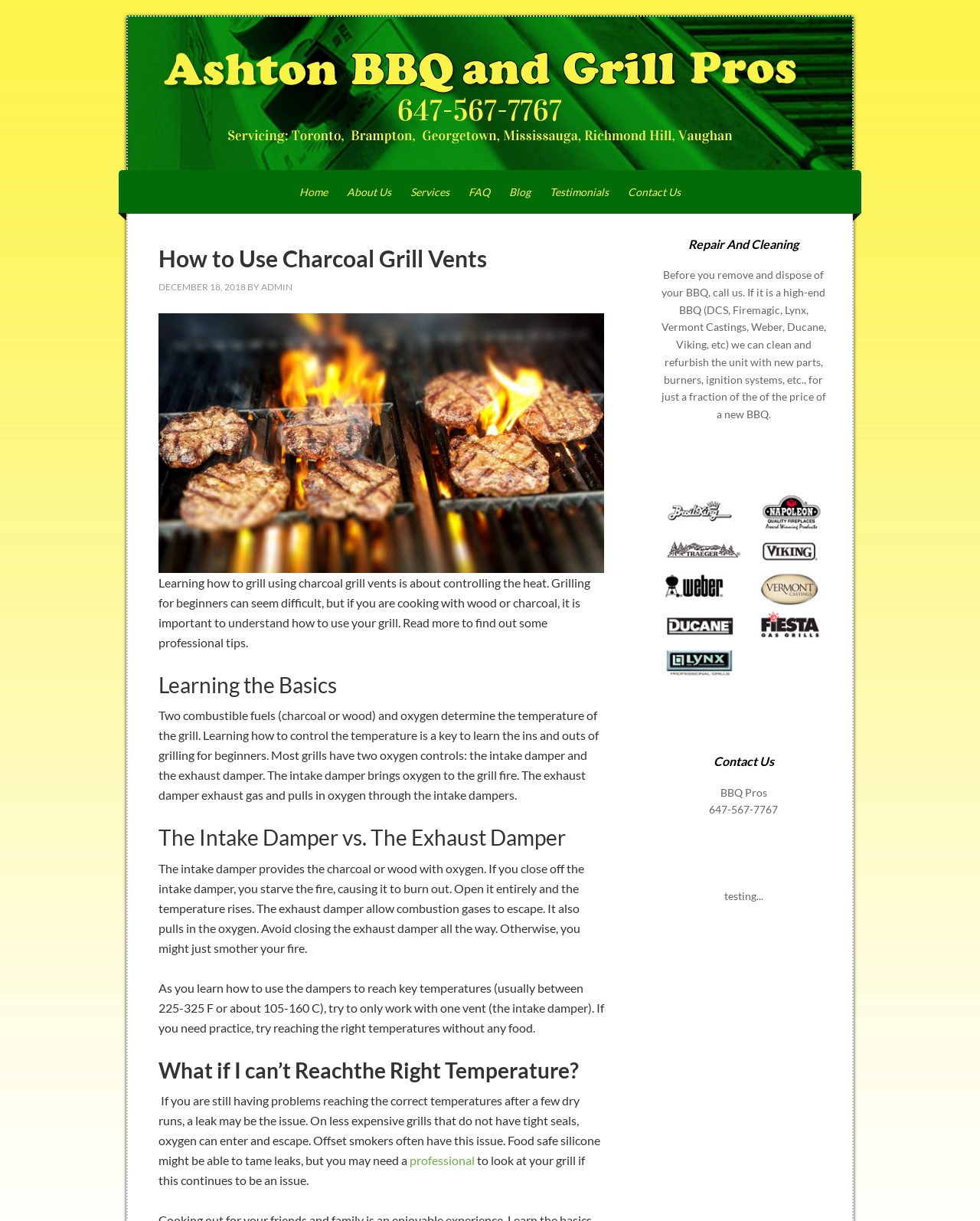Give a complete and precise description of the webpage's appearance.

The webpage is about Ashton BBQ and Grill Pros, with a focus on grilling techniques and tips. At the top, there is a navigation menu with links to various sections of the website, including Home, About Us, Services, FAQ, Blog, Testimonials, and Contact Us.

Below the navigation menu, there is a header section with a title "How to Use Charcoal Grill Vents" and a date "DECEMBER 18, 2018". Next to the title, there is a link to the article "How to Use Charcoal Grill Vents". Below the header, there is an image related to grilling.

The main content of the webpage is divided into sections, each with a heading. The first section is an introduction to grilling for beginners, explaining the importance of controlling heat when using charcoal or wood. The second section is about learning the basics of grilling, including controlling temperature using intake and exhaust dampers. The third section explains the difference between intake and exhaust dampers, and how to use them to reach the right temperatures. The fourth section provides tips on what to do if you can't reach the right temperature, including checking for leaks in the grill.

On the right side of the webpage, there is a sidebar with a heading "Primary Sidebar". This section has three sections: "Repair And Cleaning", which provides information on cleaning and refurbishing high-end BBQs; "Contact Us", which displays the contact information for BBQ Pros, including a phone number; and an image.

Overall, the webpage is focused on providing informative content about grilling techniques and tips, with a secondary focus on promoting the services of Ashton BBQ and Grill Pros.